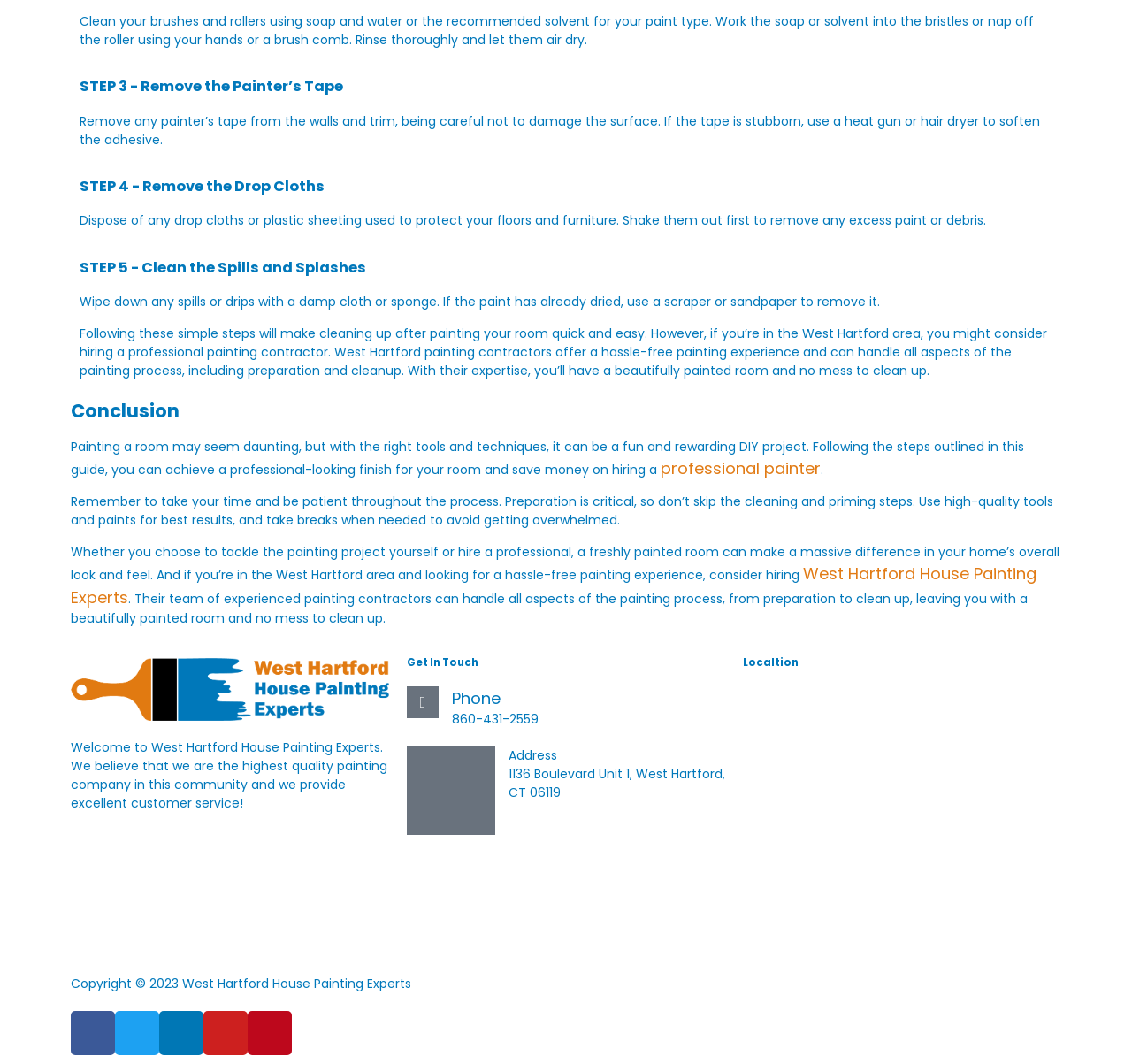Provide a one-word or brief phrase answer to the question:
What is the recommended way to clean brushes and rollers?

Soap and water or recommended solvent